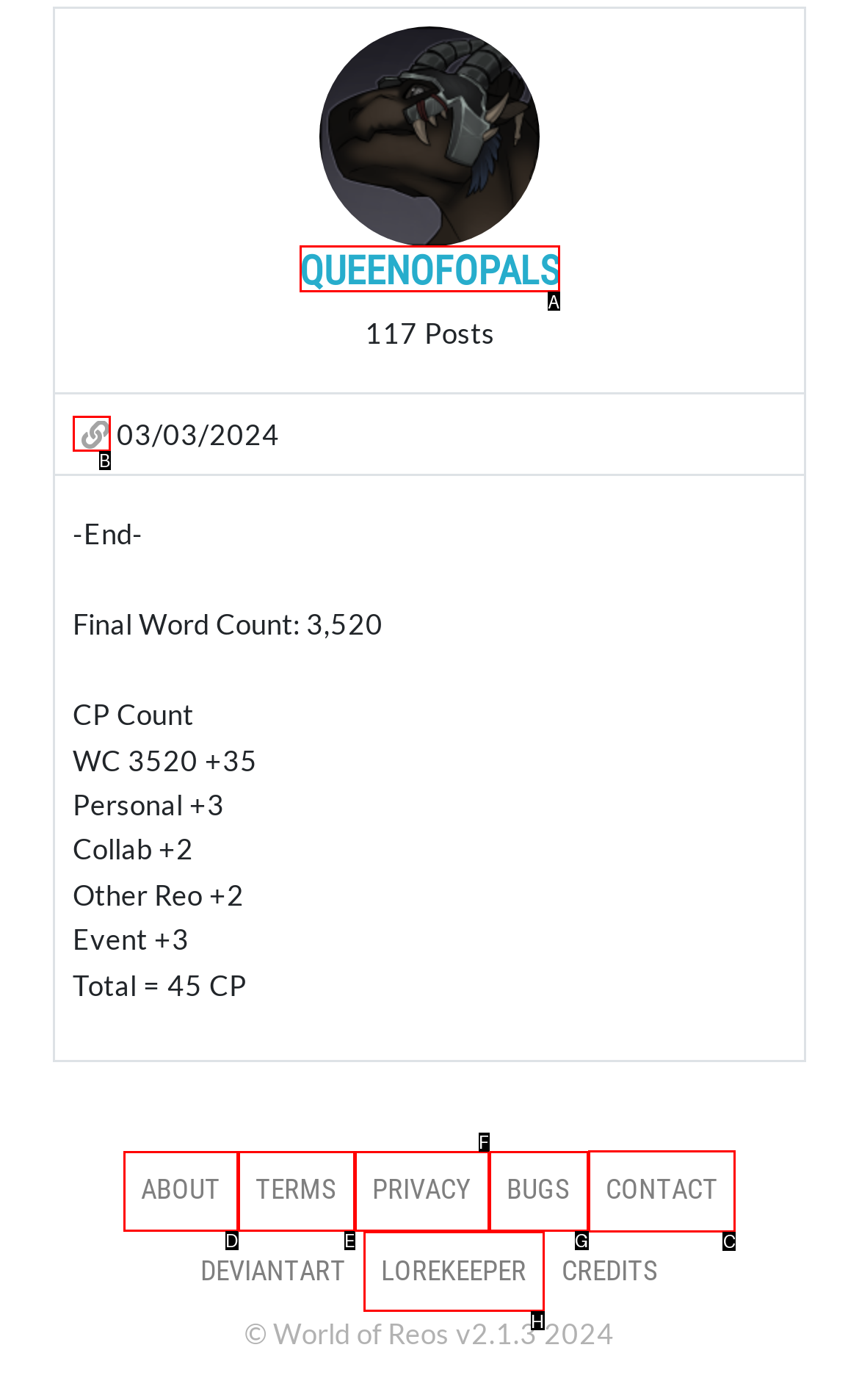Tell me which option I should click to complete the following task: Contact the administrator Answer with the option's letter from the given choices directly.

C